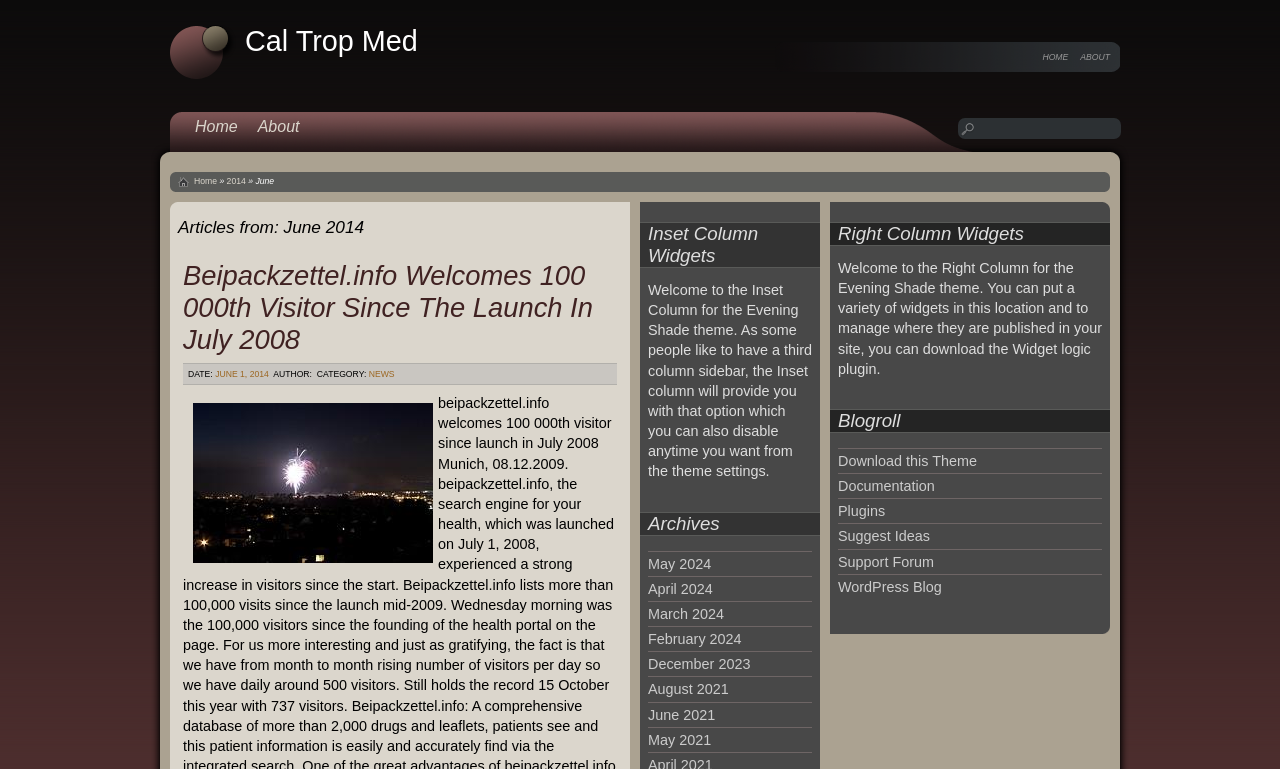Please find the bounding box coordinates of the element that must be clicked to perform the given instruction: "View archives from June 2021". The coordinates should be four float numbers from 0 to 1, i.e., [left, top, right, bottom].

[0.506, 0.919, 0.559, 0.94]